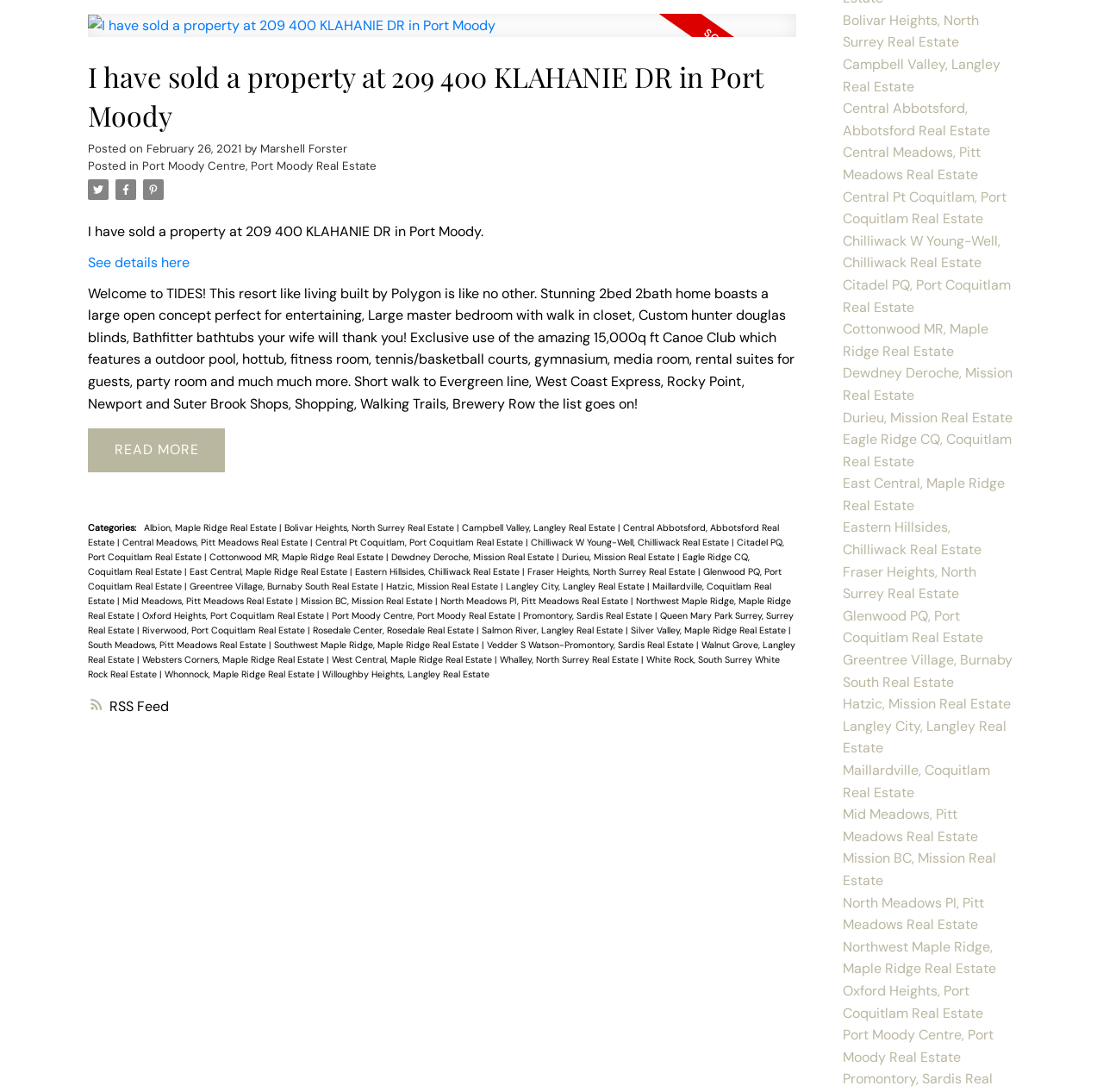Identify the bounding box coordinates for the UI element that matches this description: "Willoughby Heights, Langley Real Estate".

[0.293, 0.612, 0.444, 0.623]